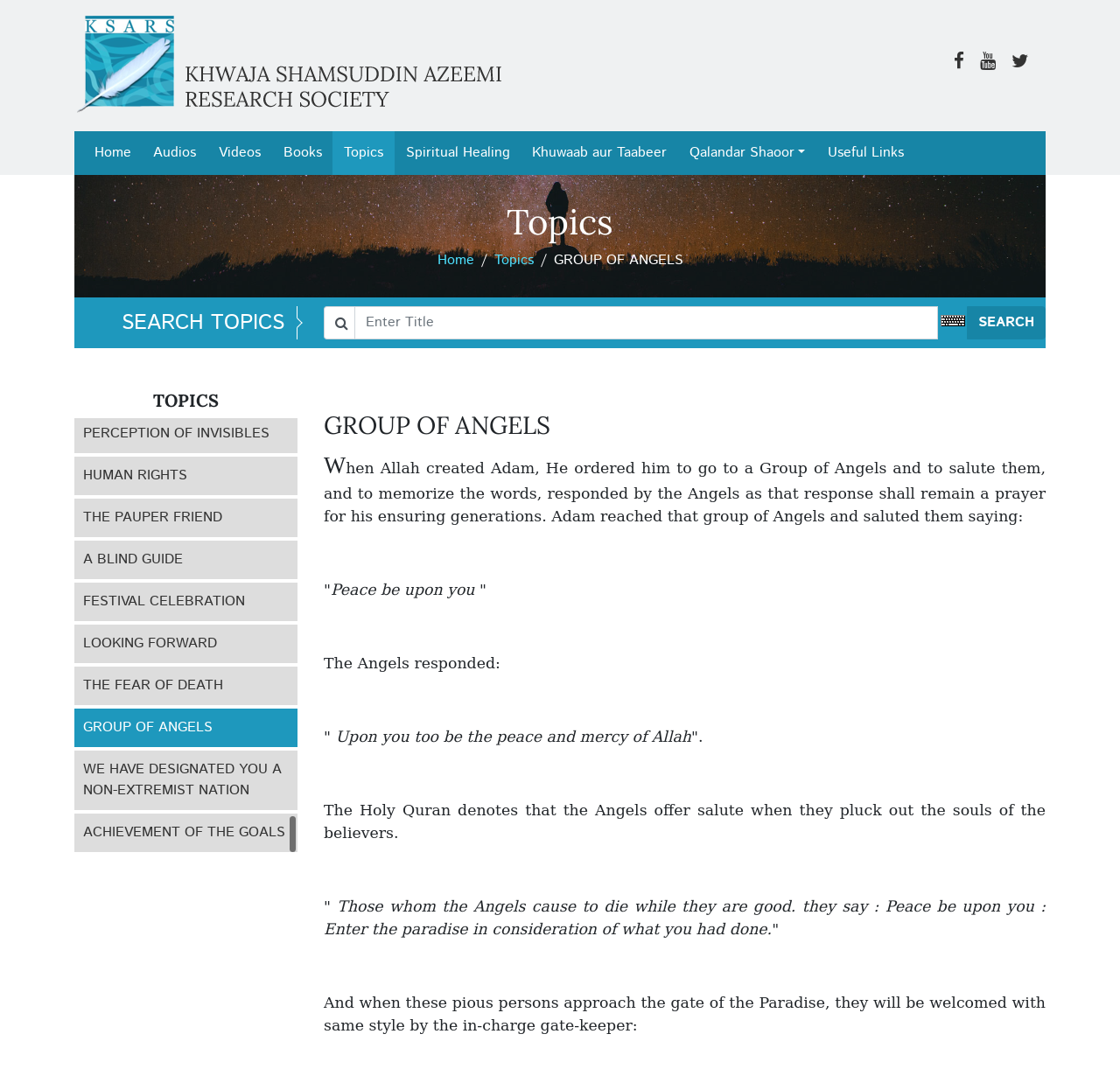Find the bounding box coordinates of the area to click in order to follow the instruction: "Click the 'GROUP OF ANGELS' link".

[0.066, 0.65, 0.266, 0.685]